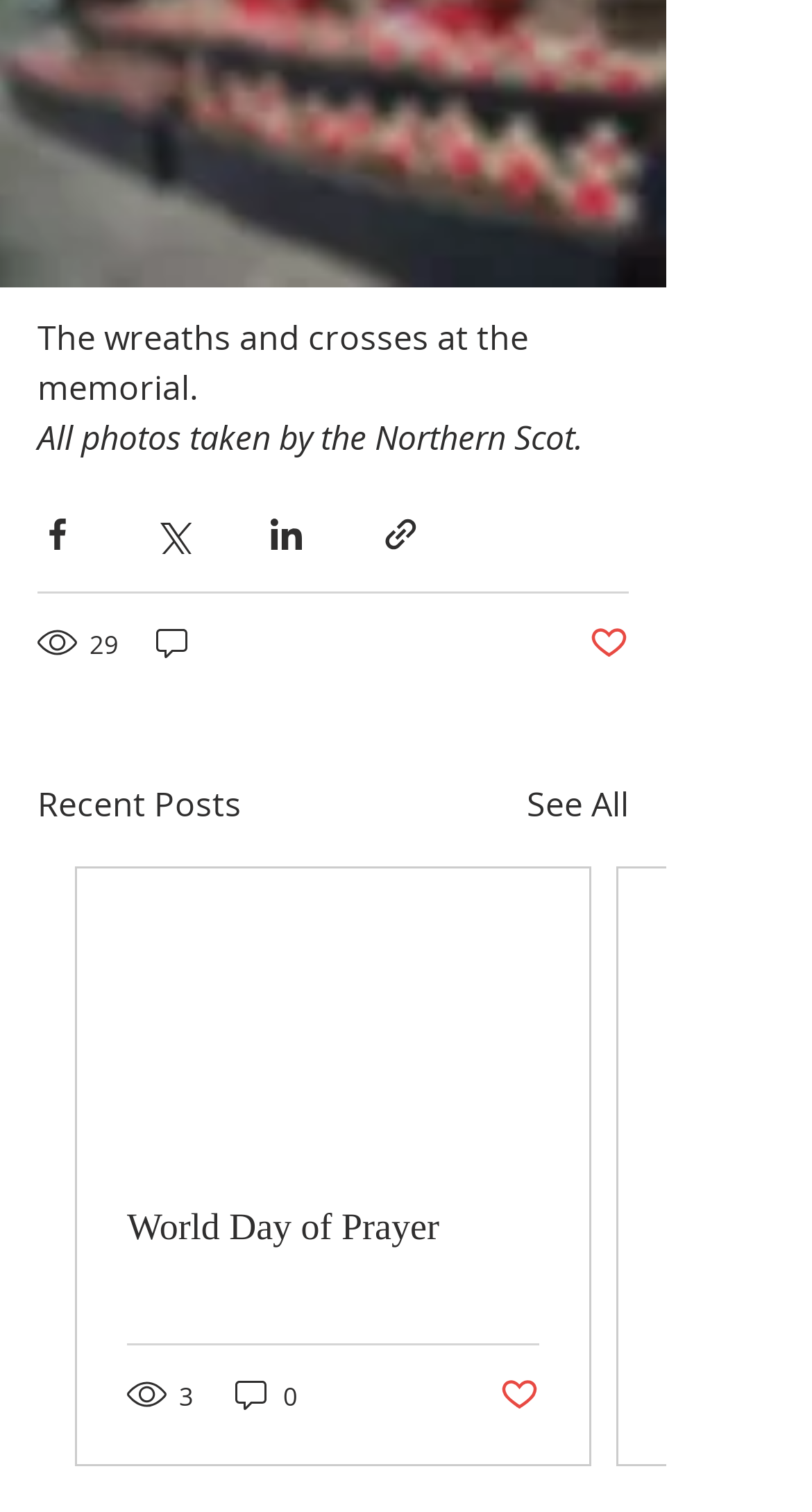What is the status of the like button for the first post?
Answer the question in a detailed and comprehensive manner.

I looked for the like button for the first post and found that it is labeled 'Post not marked as liked', which indicates that the post has not been liked.